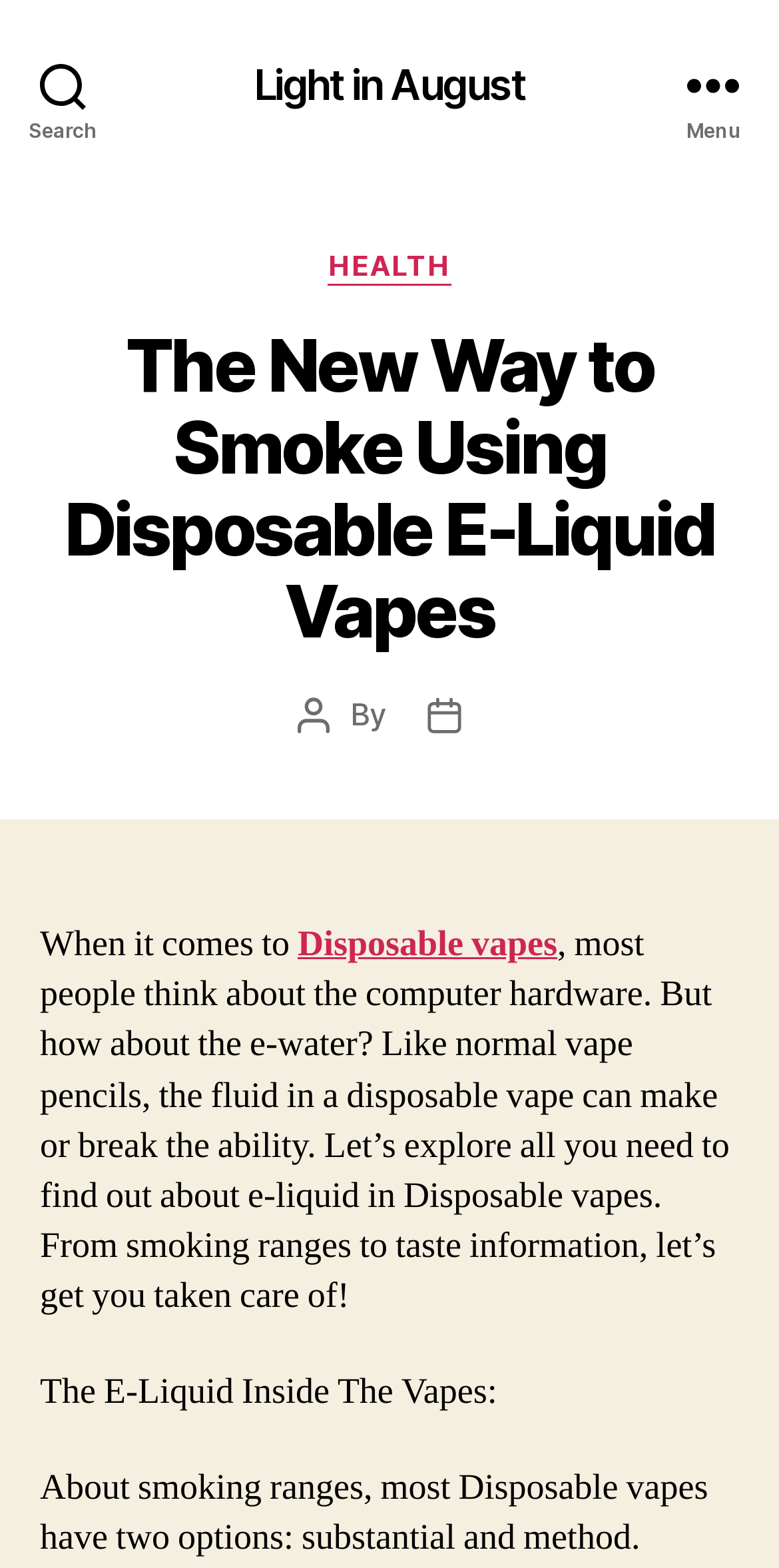What is the main topic of this webpage?
Based on the image, give a concise answer in the form of a single word or short phrase.

Disposable E-Liquid Vapes